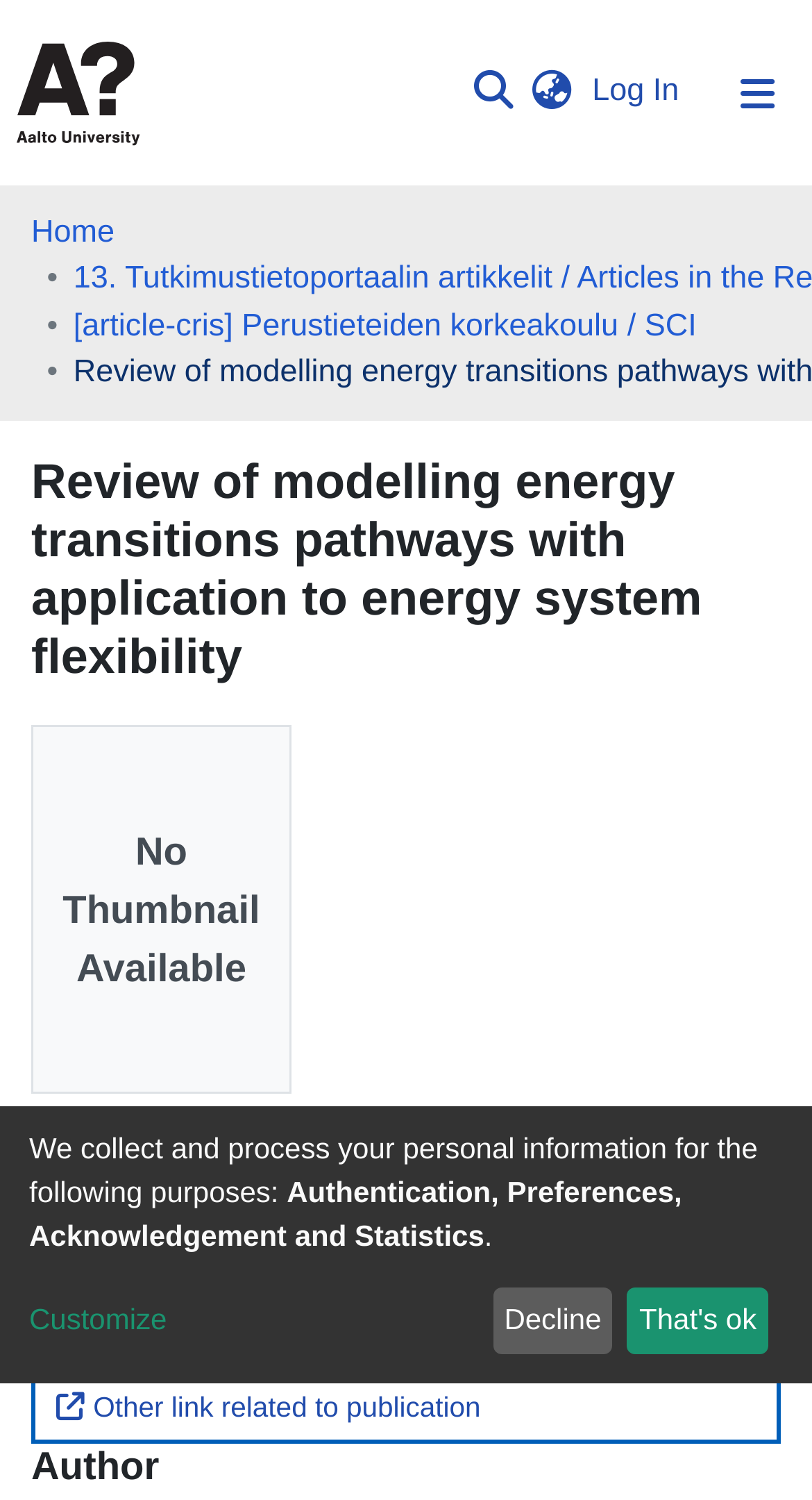With reference to the screenshot, provide a detailed response to the question below:
What is the type of publication?

I found the answer by looking at the static text below the heading, which describes the type of publication.